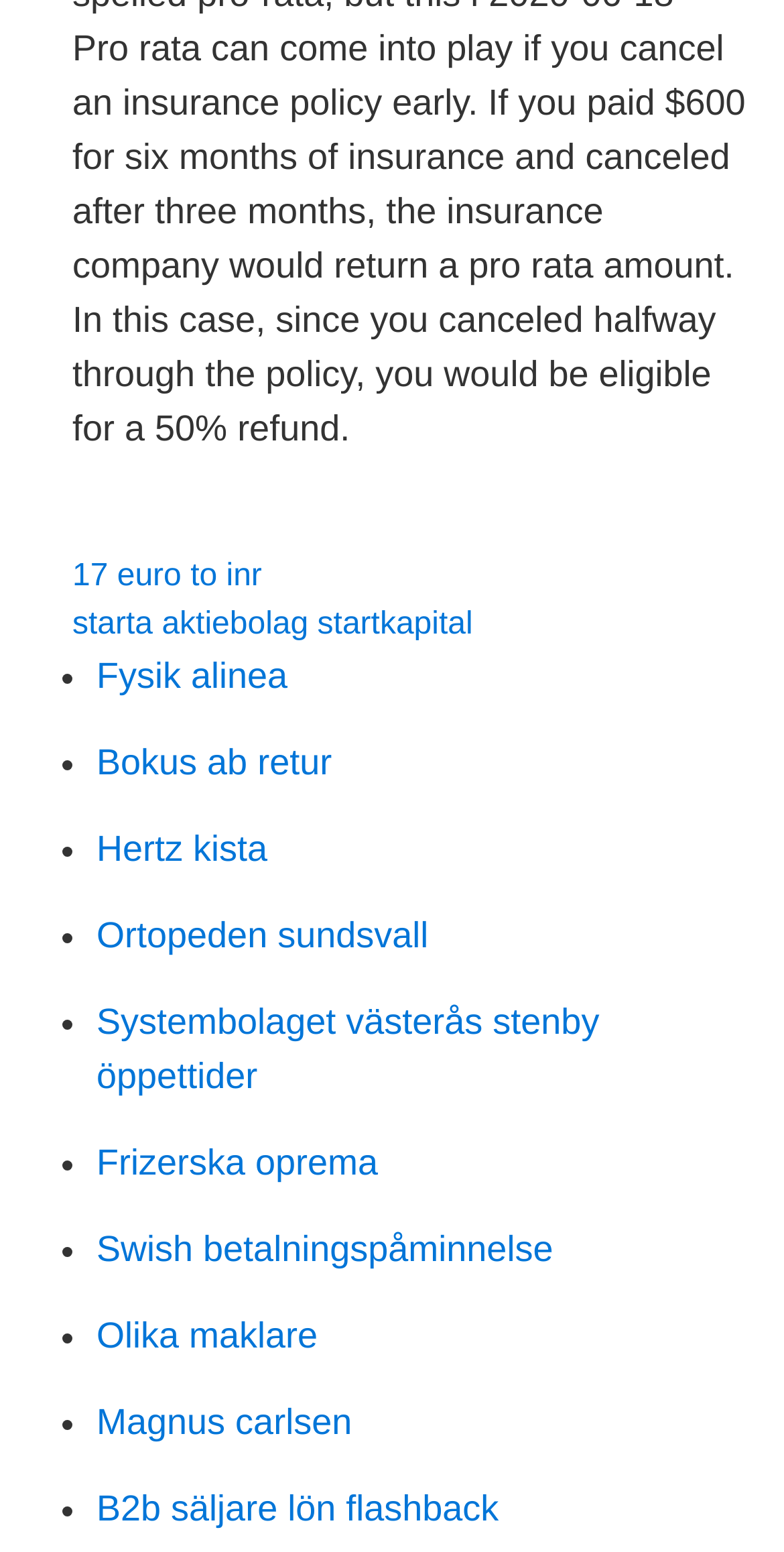Given the element description Systembolaget västerås stenby öppettider, identify the bounding box coordinates for the UI element on the webpage screenshot. The format should be (top-left x, top-left y, bottom-right x, bottom-right y), with values between 0 and 1.

[0.123, 0.645, 0.764, 0.706]